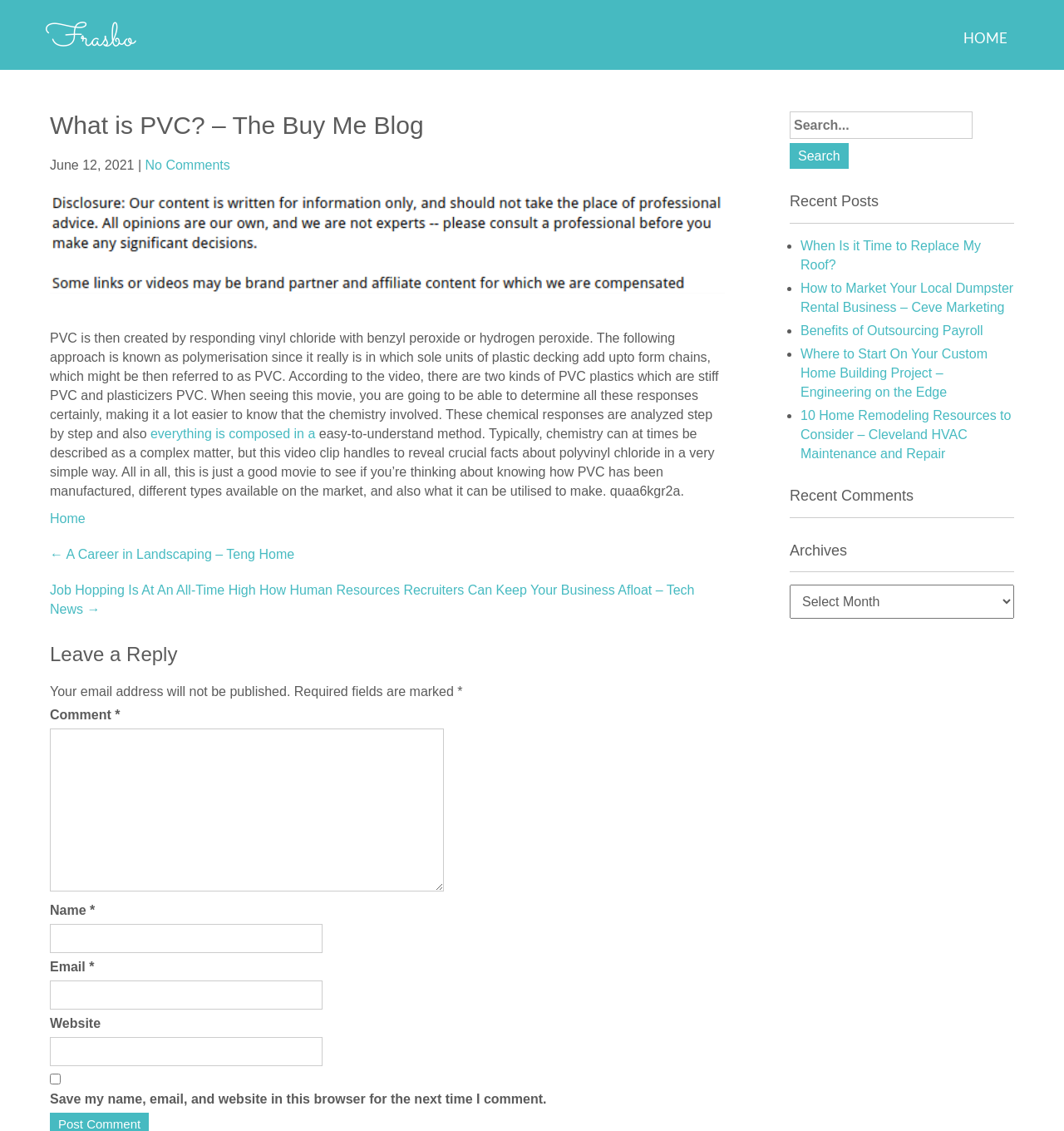Using the information shown in the image, answer the question with as much detail as possible: What is the purpose of the textbox 'Comment *'?

The purpose of the textbox 'Comment *' can be determined by its location below the article and the label 'Comment' above it, which suggests that it is for leaving a comment on the article.